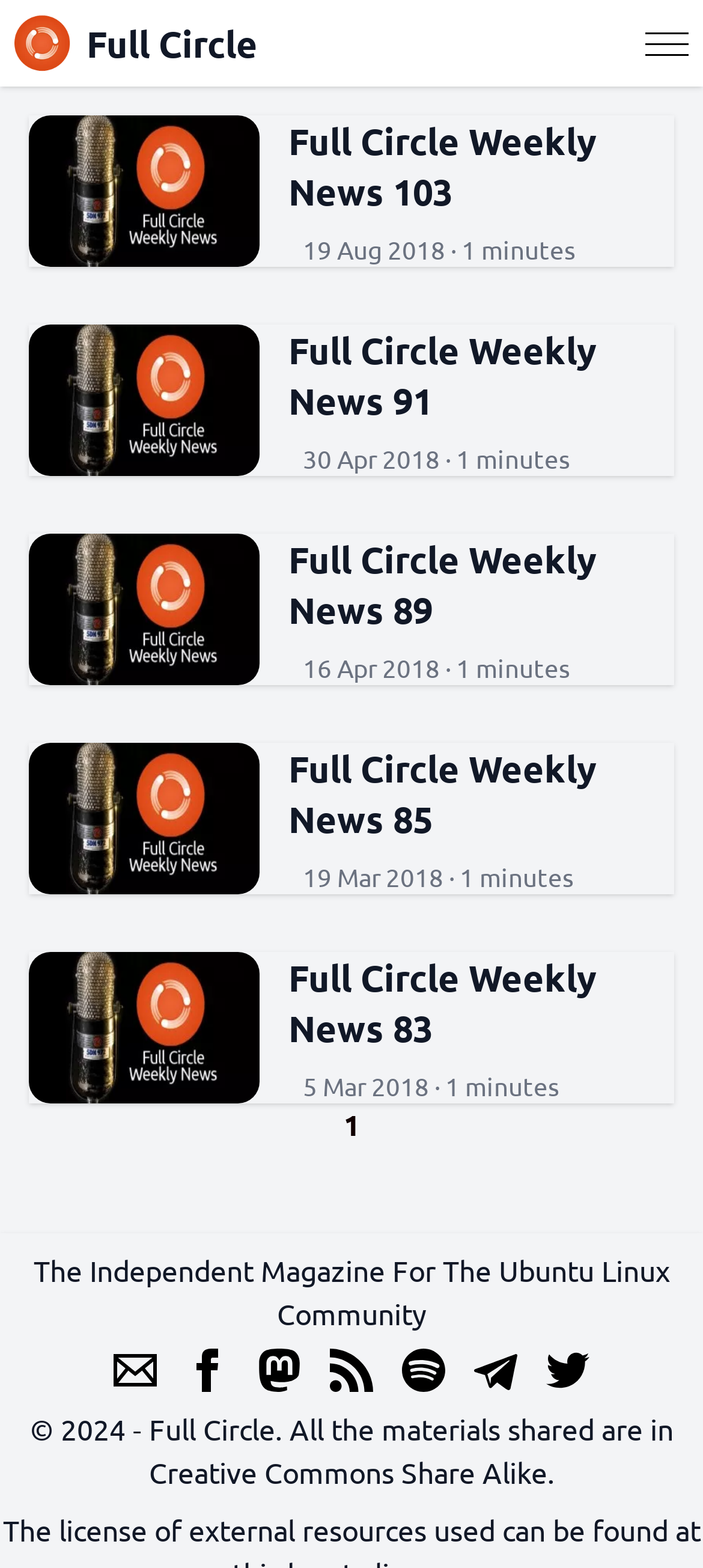Please find the bounding box coordinates of the element that you should click to achieve the following instruction: "Email the magazine". The coordinates should be presented as four float numbers between 0 and 1: [left, top, right, bottom].

[0.162, 0.86, 0.223, 0.888]